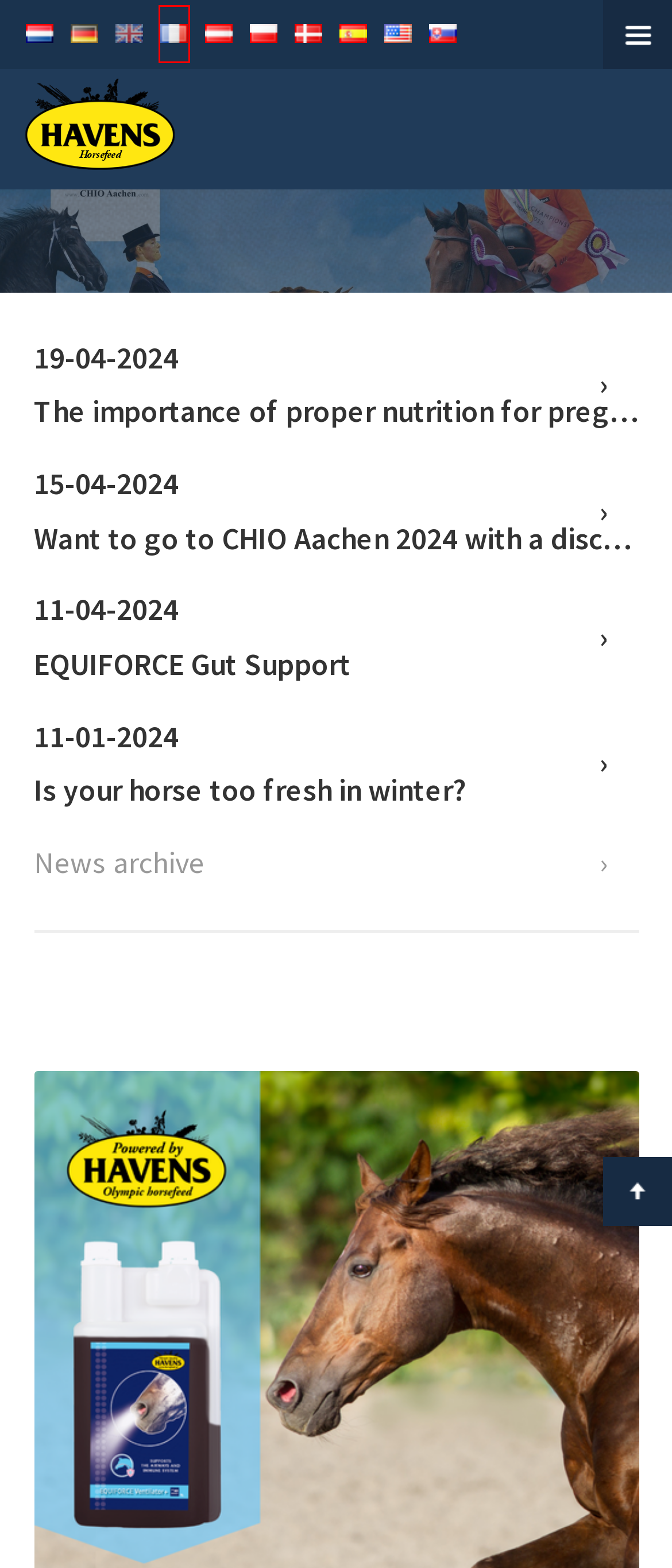Analyze the given webpage screenshot and identify the UI element within the red bounding box. Select the webpage description that best matches what you expect the new webpage to look like after clicking the element. Here are the candidates:
A. Paardenvoer van wereldklasse - HAVENS Paardenvoeders
B. Havens.pl - Pasza dla koni najwyższej jakości.
C. HAVENS maîtrise la nutrition du cheval depuis 1845!  - HAVENS Nutrition équine
D. Home - HAVENS Dealers
E. Marca de prestigio y de calidad olimpica - HAVENSnv.com nutrición equina
F. Horsefeed of highest quality - HAVENS Horsefeed
G. Havens - krmivá najvyššej kvality
H. HAVENS Pferdefutter - HAVENS Pferdefutter

C